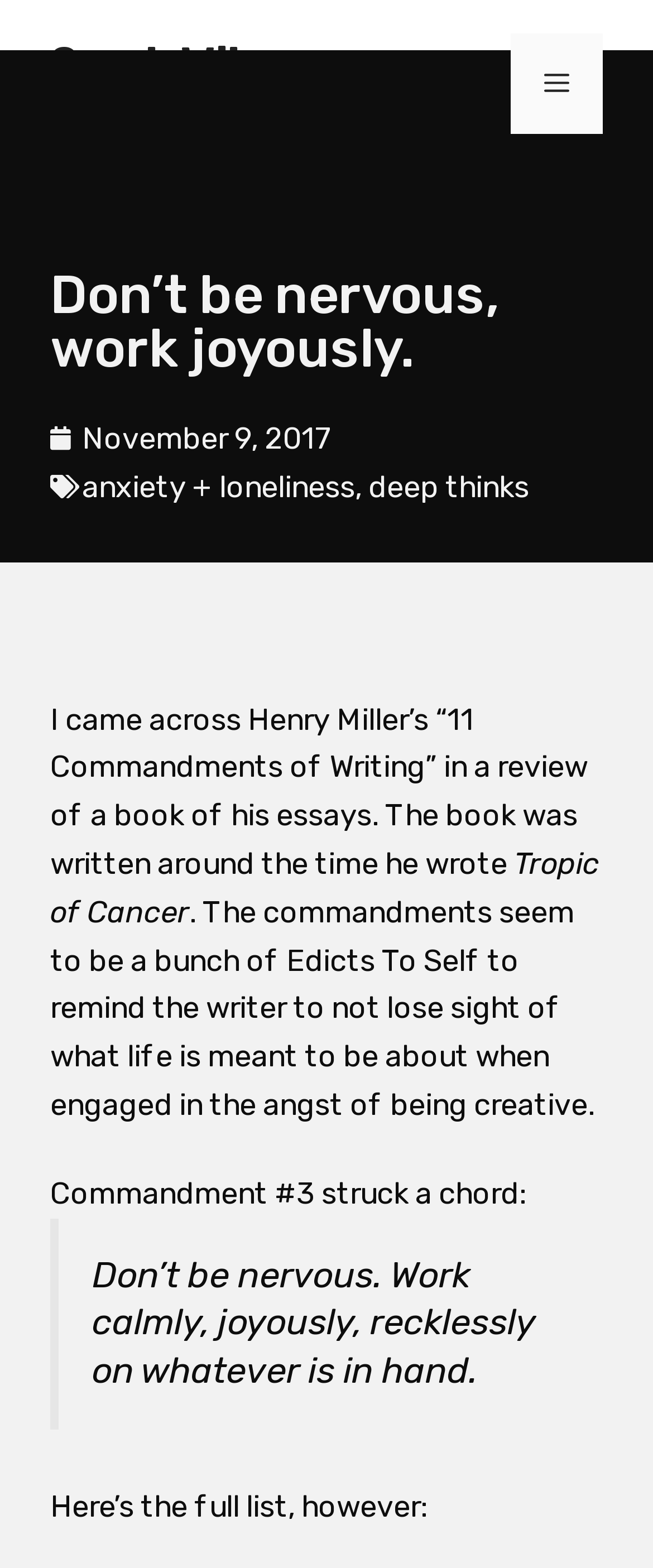For the following element description, predict the bounding box coordinates in the format (top-left x, top-left y, bottom-right x, bottom-right y). All values should be floating point numbers between 0 and 1. Description: Menu

[0.782, 0.021, 0.923, 0.085]